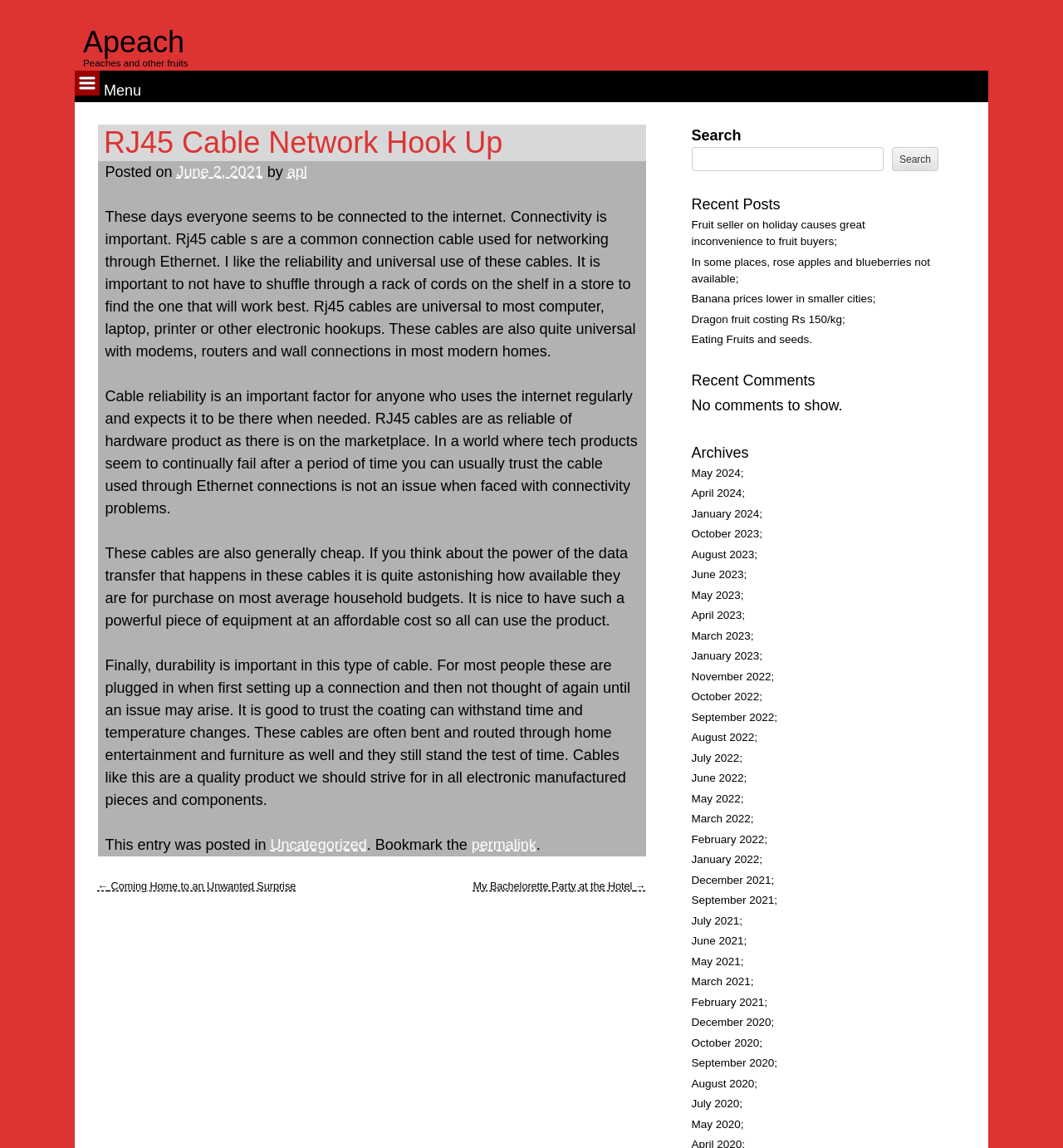From the element description Skip to content, predict the bounding box coordinates of the UI element. The coordinates must be specified in the format (top-left x, top-left y, bottom-right x, bottom-right y) and should be within the 0 to 1 range.

[0.07, 0.09, 0.116, 0.144]